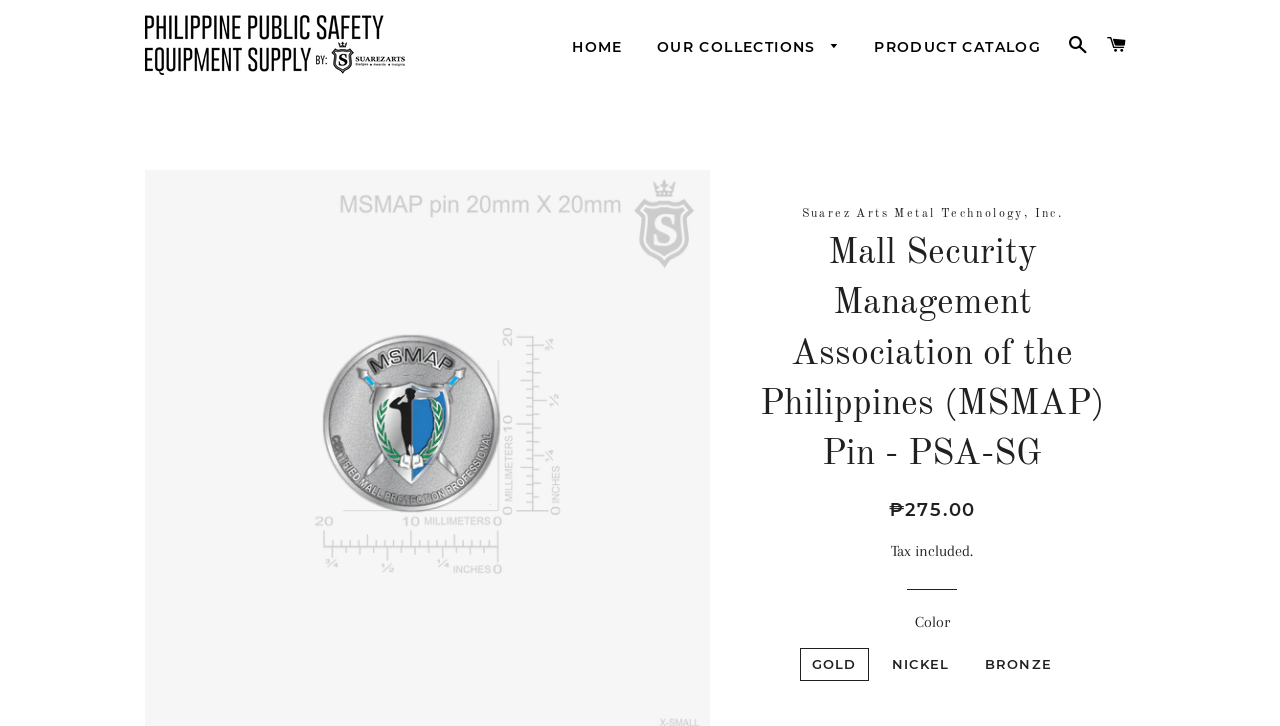What is the price of the product?
Look at the image and answer the question with a single word or phrase.

₱275.00